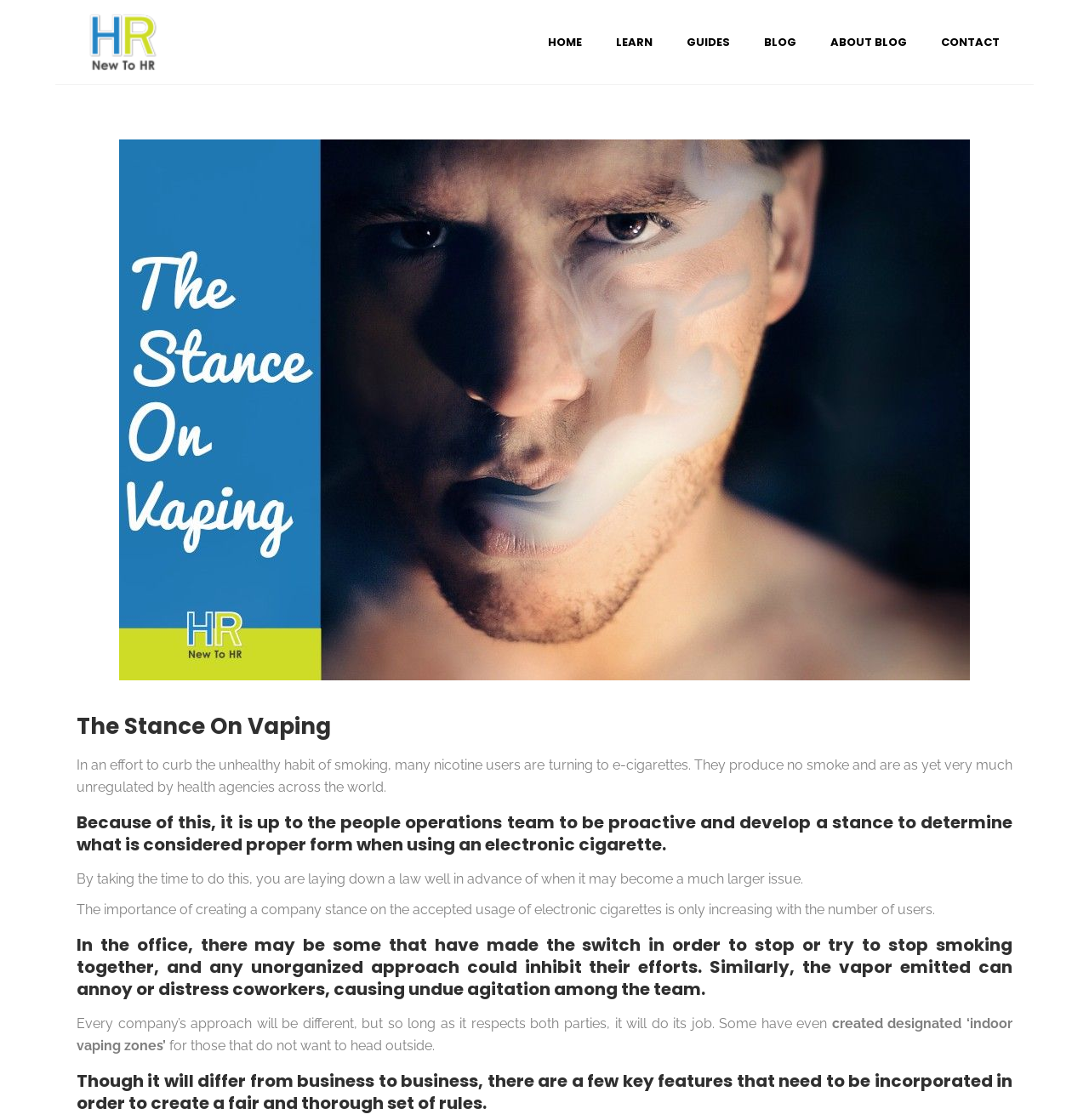What is the concern about vaping in the office?
Kindly answer the question with as much detail as you can.

The concern about vaping in the office is that the vapor emitted can annoy or distress coworkers, causing undue agitation among the team, as stated in the text 'In the office, there may be some that have made the switch in order to stop or try to stop smoking together, and any unorganized approach could inhibit their efforts. Similarly, the vapor emitted can annoy or distress coworkers, causing undue agitation among the team.'